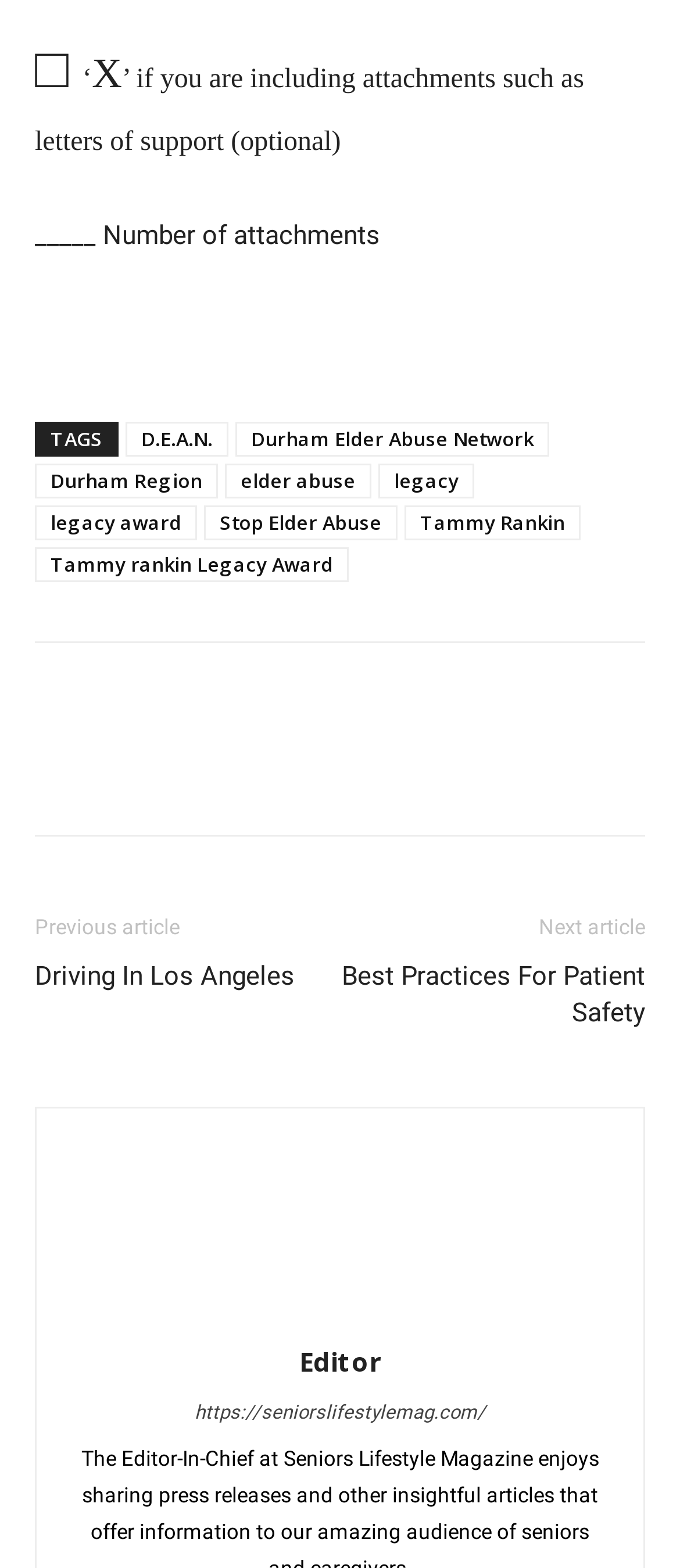Answer the question using only one word or a concise phrase: Who is the author of the article?

Editor